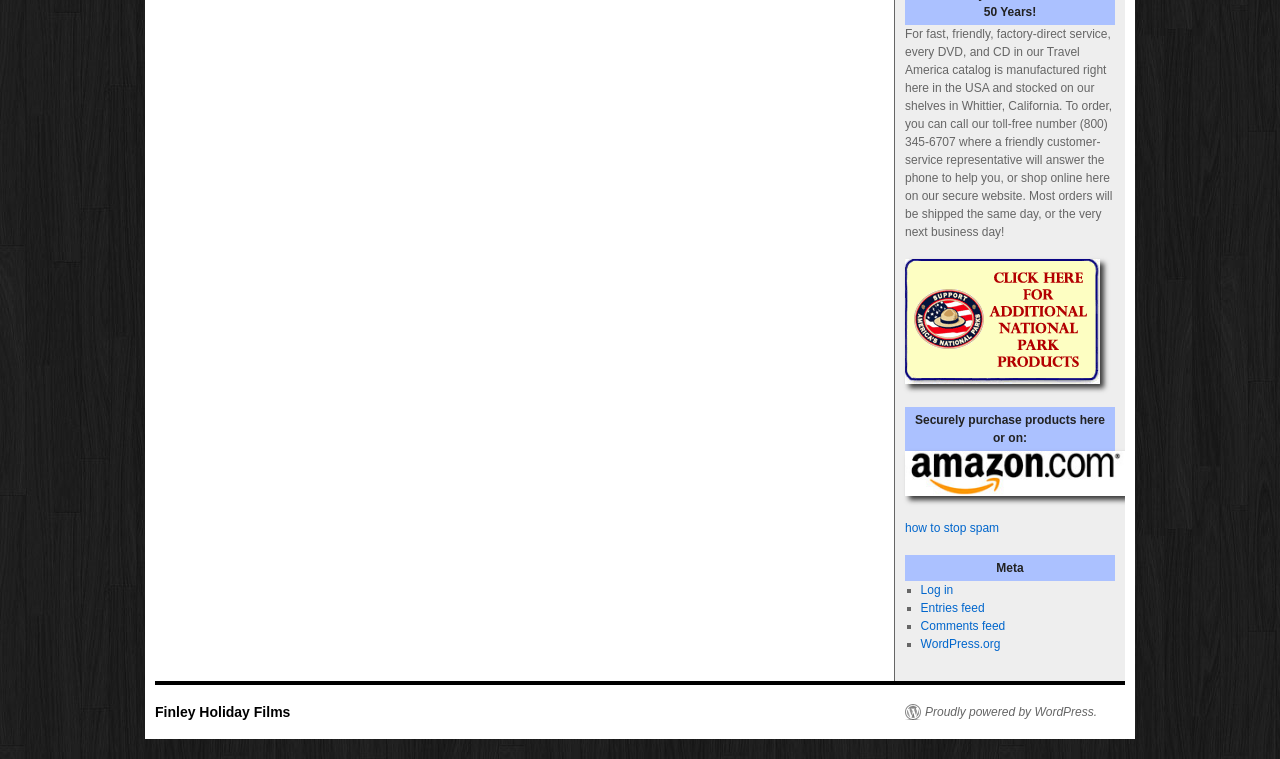Find the bounding box coordinates of the UI element according to this description: "Proudly powered by WordPress.".

[0.707, 0.928, 0.857, 0.949]